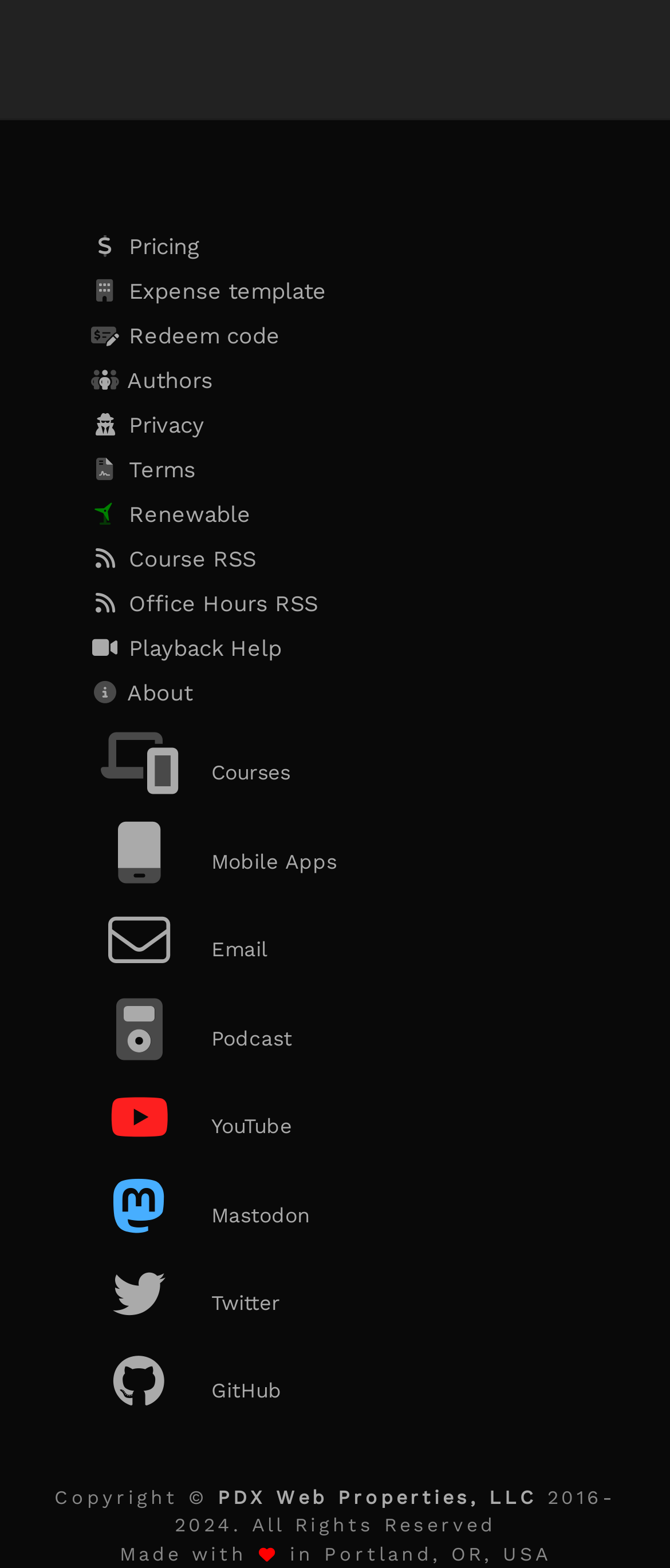Specify the bounding box coordinates of the area that needs to be clicked to achieve the following instruction: "Check privacy policy".

[0.131, 0.258, 0.869, 0.286]